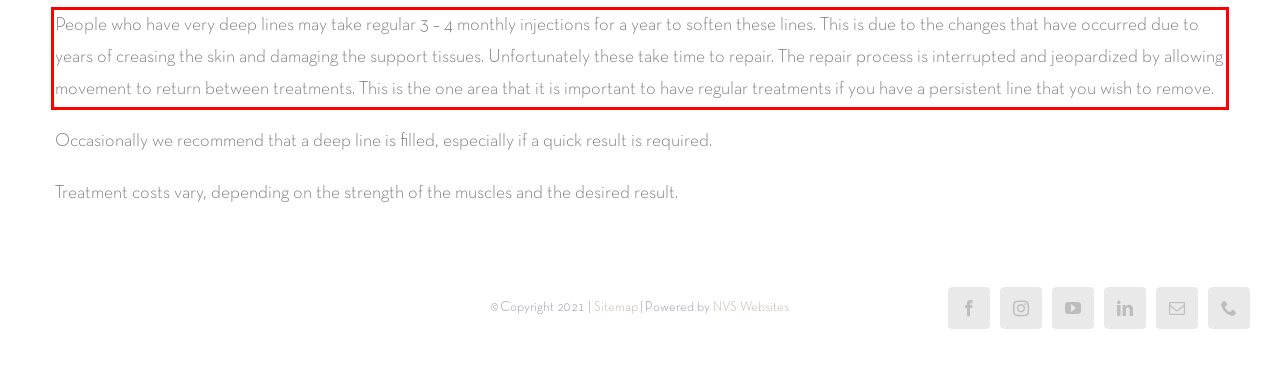Analyze the screenshot of a webpage where a red rectangle is bounding a UI element. Extract and generate the text content within this red bounding box.

People who have very deep lines may take regular 3 – 4 monthly injections for a year to soften these lines. This is due to the changes that have occurred due to years of creasing the skin and damaging the support tissues. Unfortunately these take time to repair. The repair process is interrupted and jeopardized by allowing movement to return between treatments. This is the one area that it is important to have regular treatments if you have a persistent line that you wish to remove.